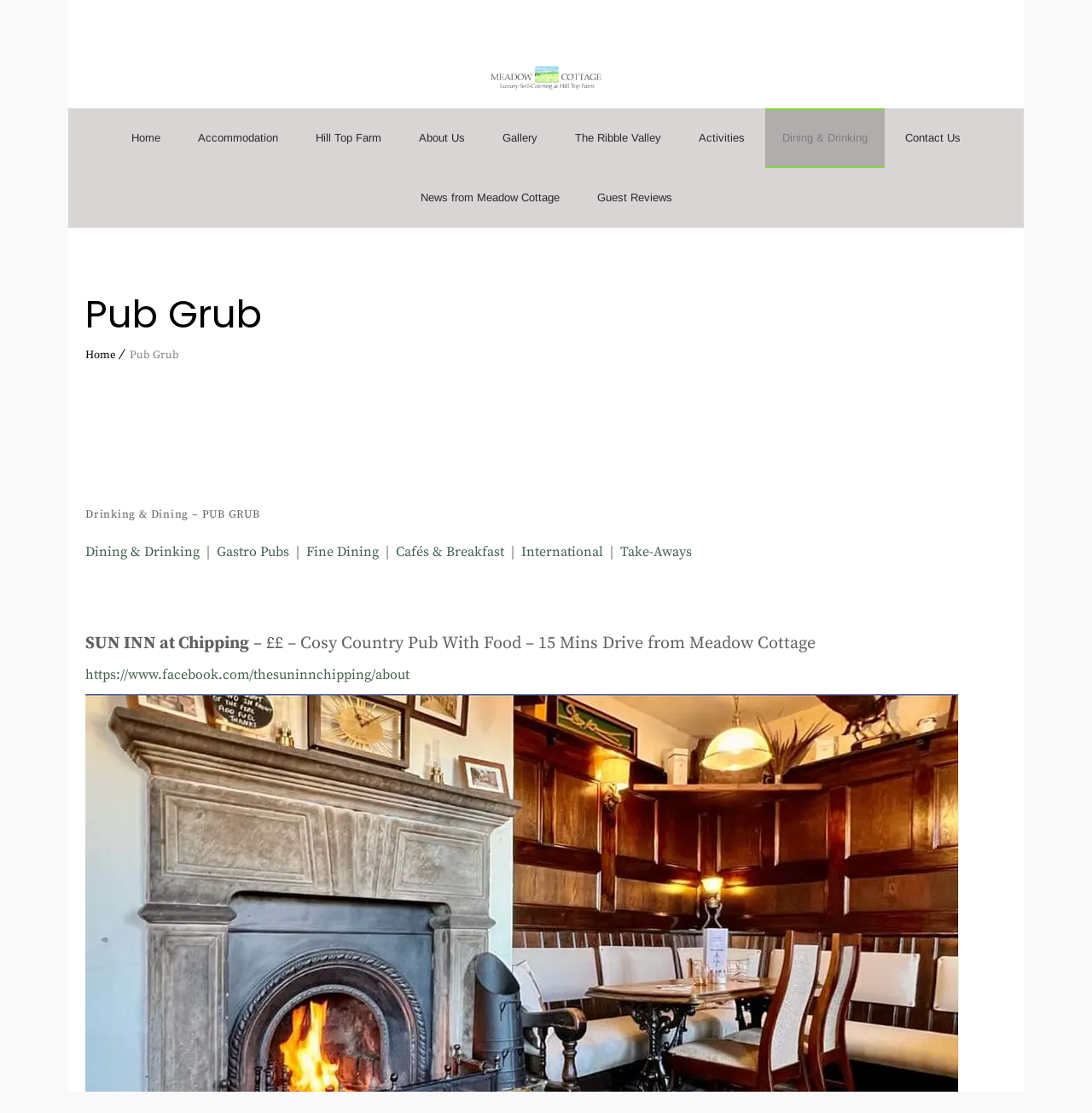Can you provide the bounding box coordinates for the element that should be clicked to implement the instruction: "go to home page"?

[0.105, 0.097, 0.162, 0.151]